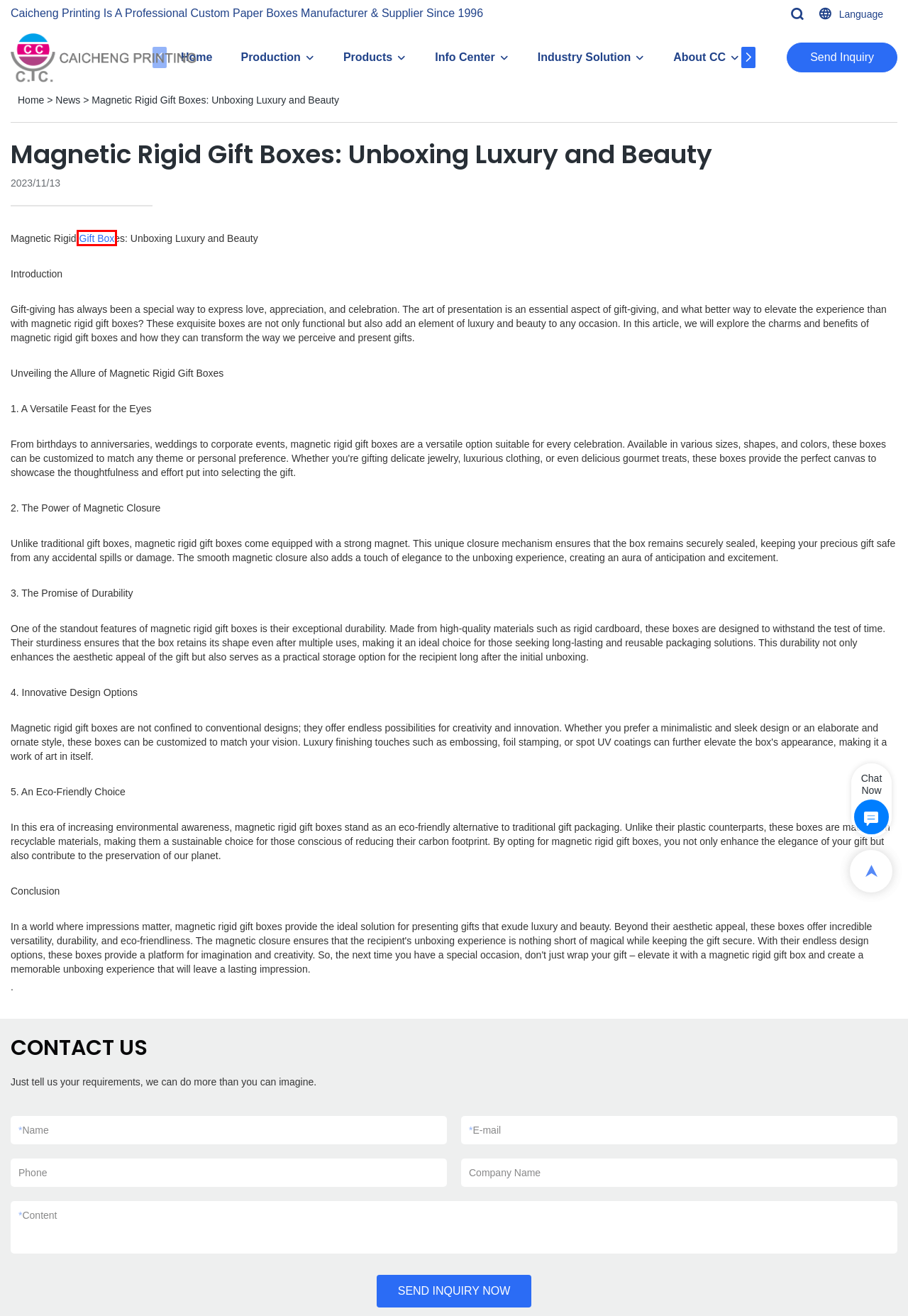Given a screenshot of a webpage with a red bounding box, please pick the webpage description that best fits the new webpage after clicking the element inside the bounding box. Here are the candidates:
A. Wholesale Gift Boxes Manufacturers & Suppliers | Caicheng Printing
B. Customers | Caicheng Printing
C. Custom Printed Paper Boxes Manufacturer & Supplier | Caicheng
D. Contact Us | Caicheng Packaging Box Manufacturer
E. Custom Paper Packaging Box Application | Caicheng Printing
F. Custom Luxury Candle Gift Boxes Wholesale Supplier | Caicheng Printing
G. Production | Caicheng Printing
H. Custom Magnetic Gift Boxes Wholesale Manufacturer | Caicheng Printing

A